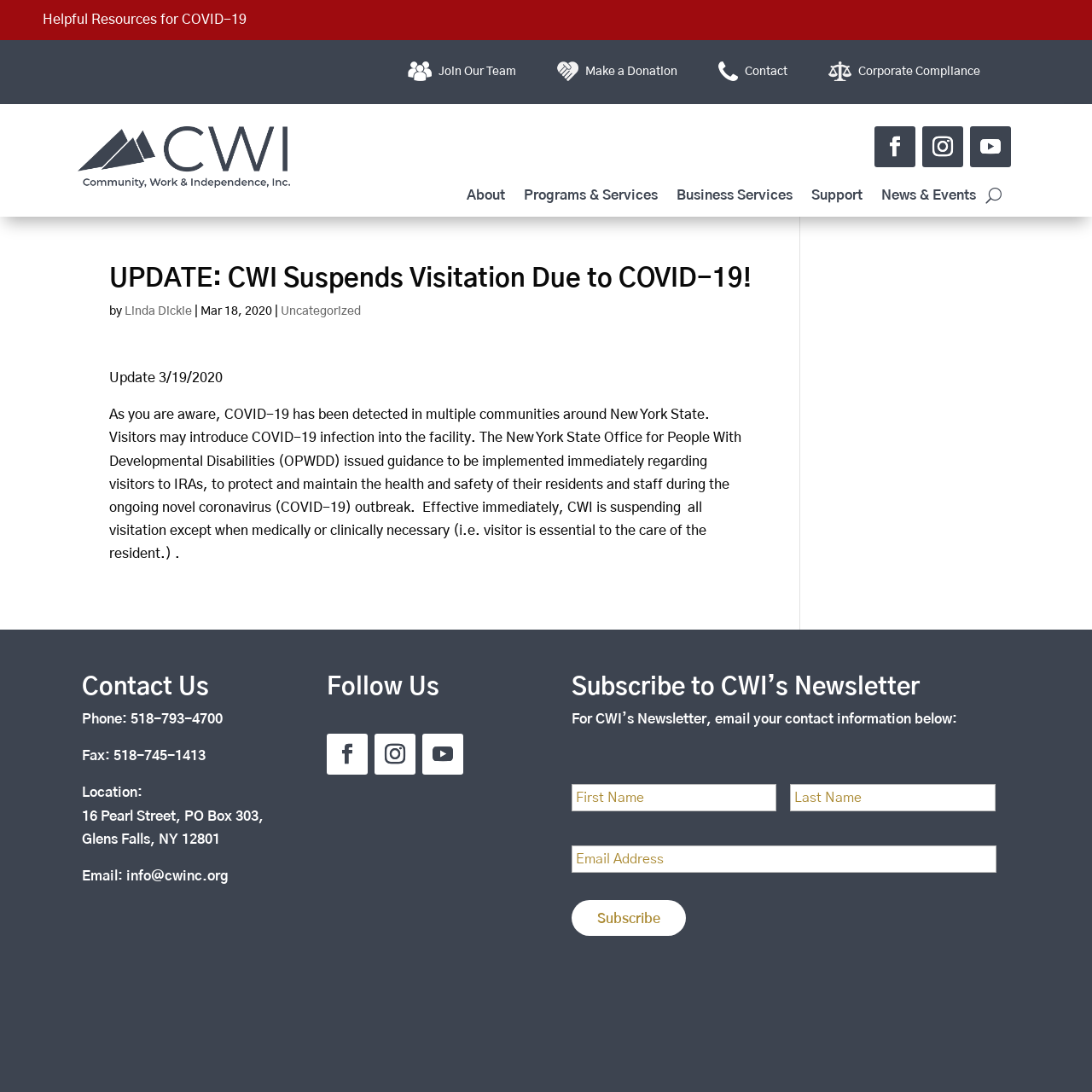What is the phone number to contact CWI?
Please provide a detailed and comprehensive answer to the question.

The phone number can be found in the 'Contact Us' section, under the 'Phone:' label.